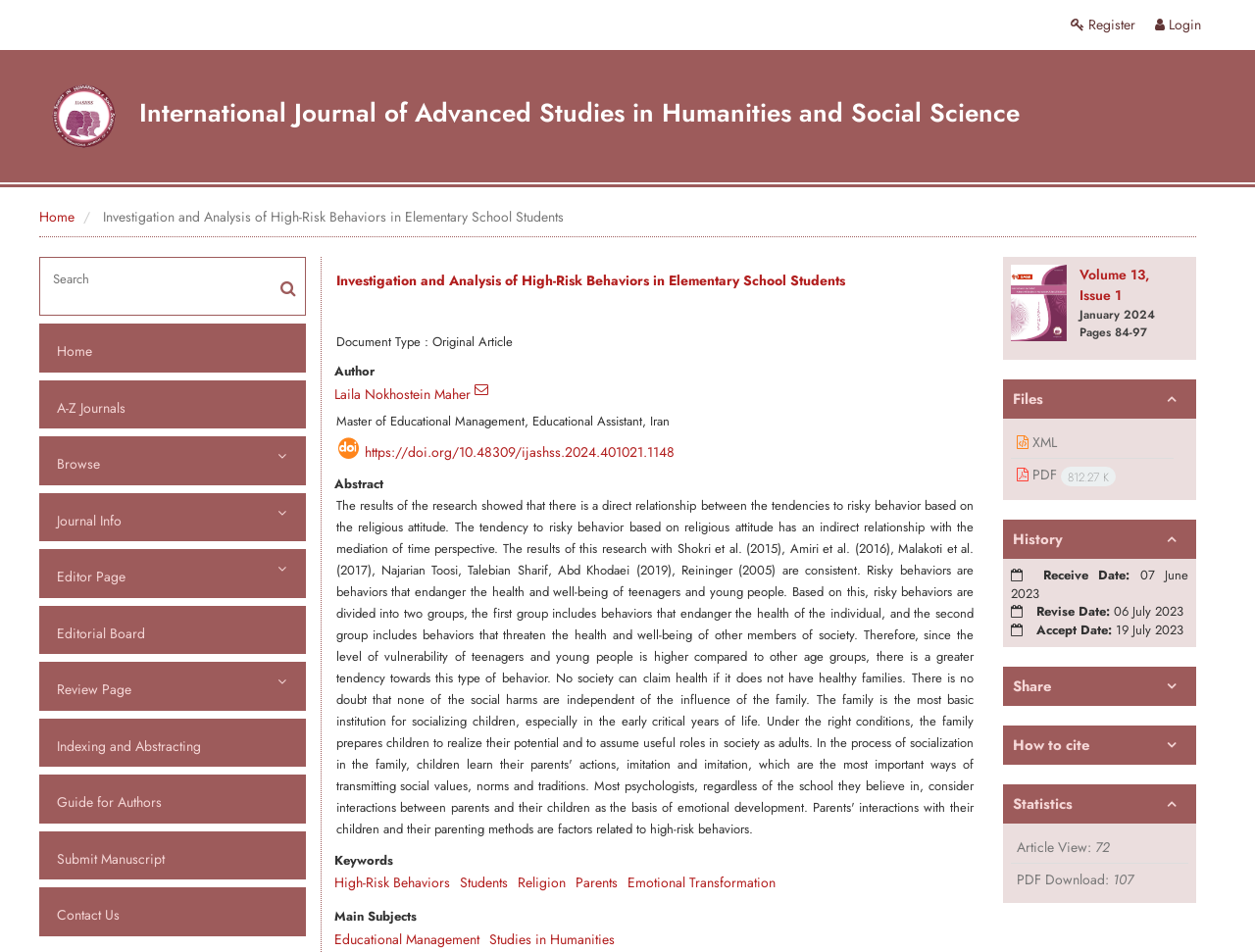Determine the bounding box coordinates of the section I need to click to execute the following instruction: "go to home page". Provide the coordinates as four float numbers between 0 and 1, i.e., [left, top, right, bottom].

[0.031, 0.217, 0.059, 0.237]